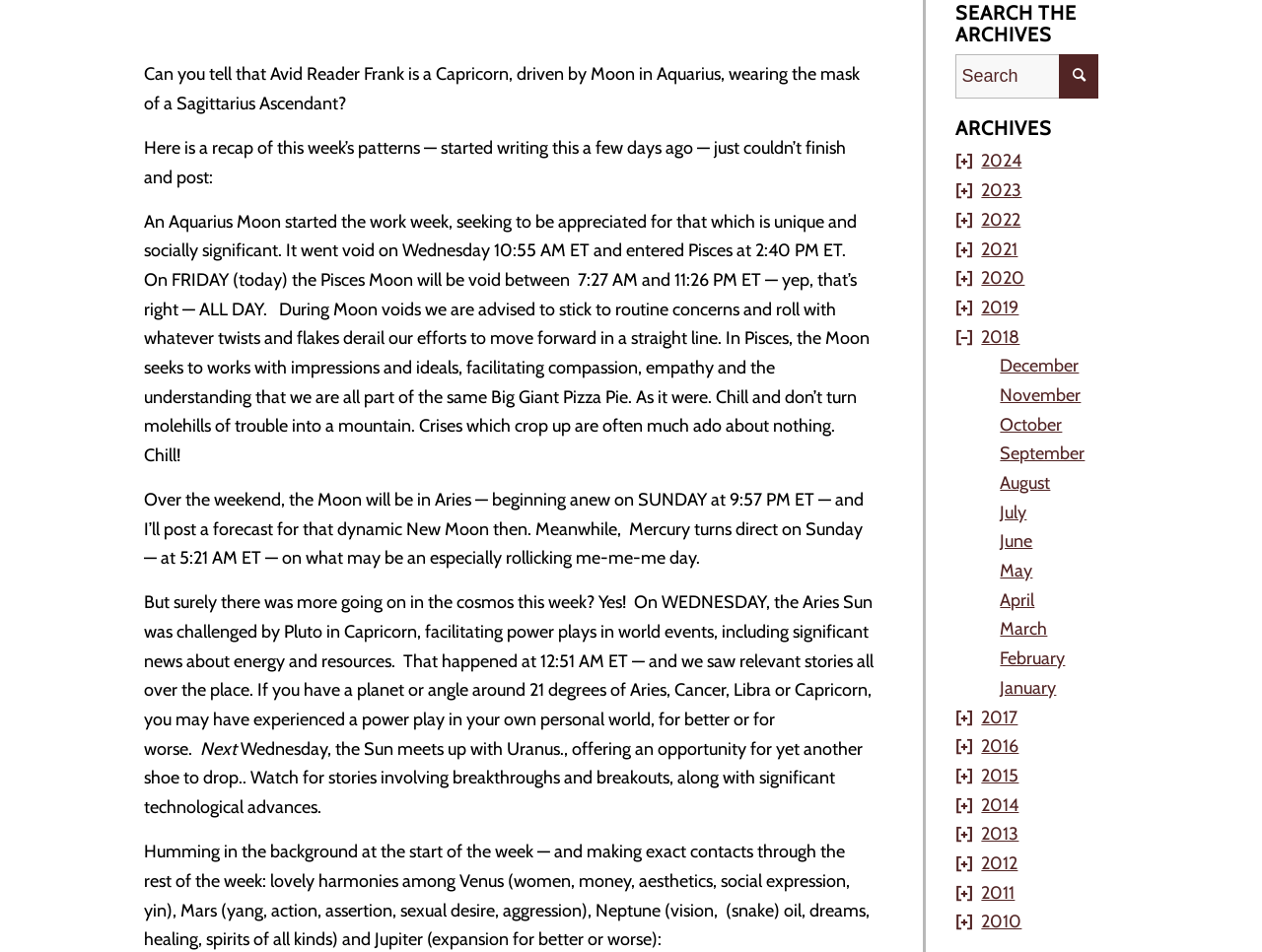Respond to the question below with a single word or phrase:
What is the purpose of Moon voids?

Stick to routine concerns